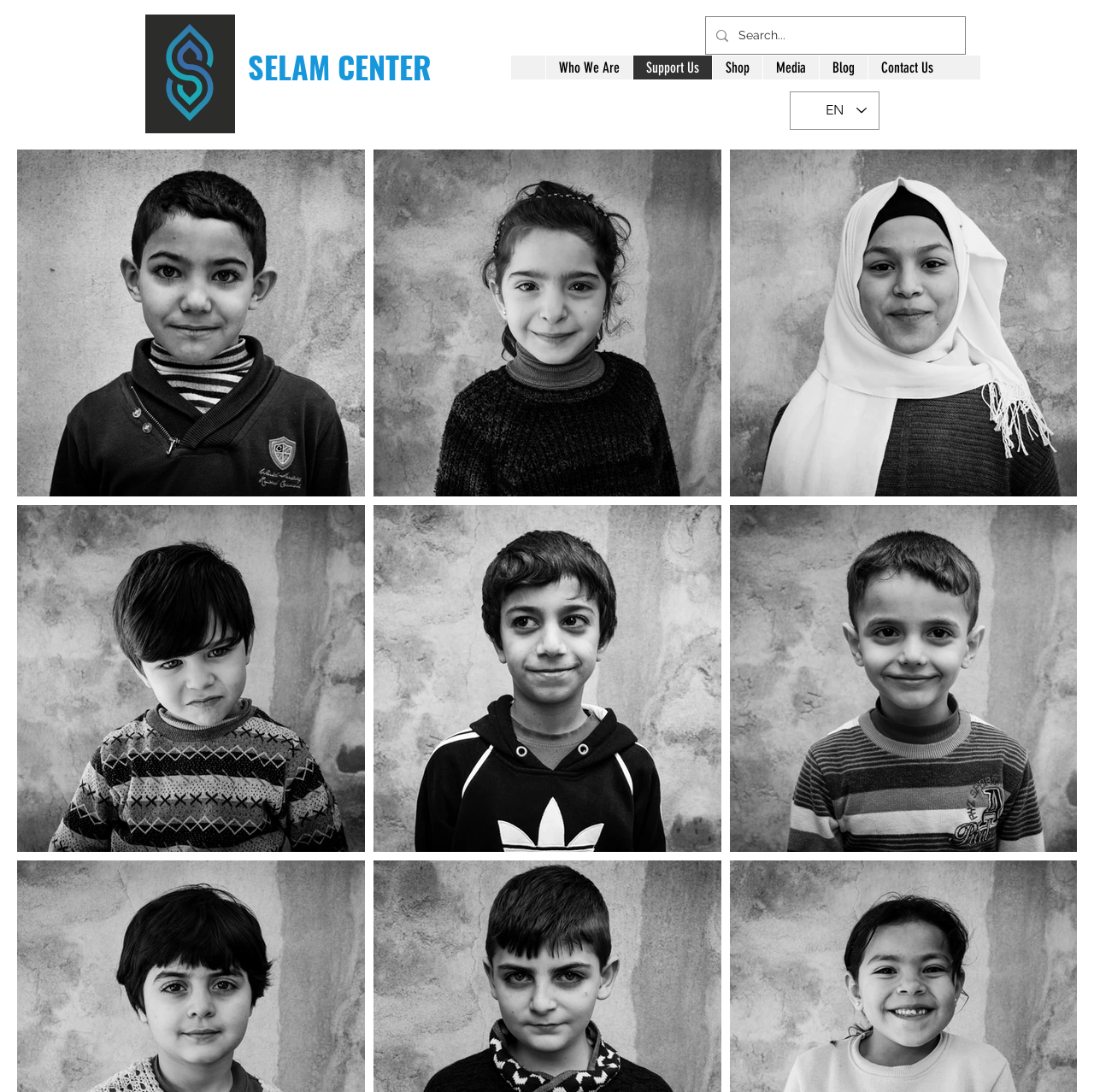What is the search box placeholder text?
Answer the question in as much detail as possible.

I examined the searchbox element and found that its placeholder text is 'Search...', which is the text displayed when the search box is empty.